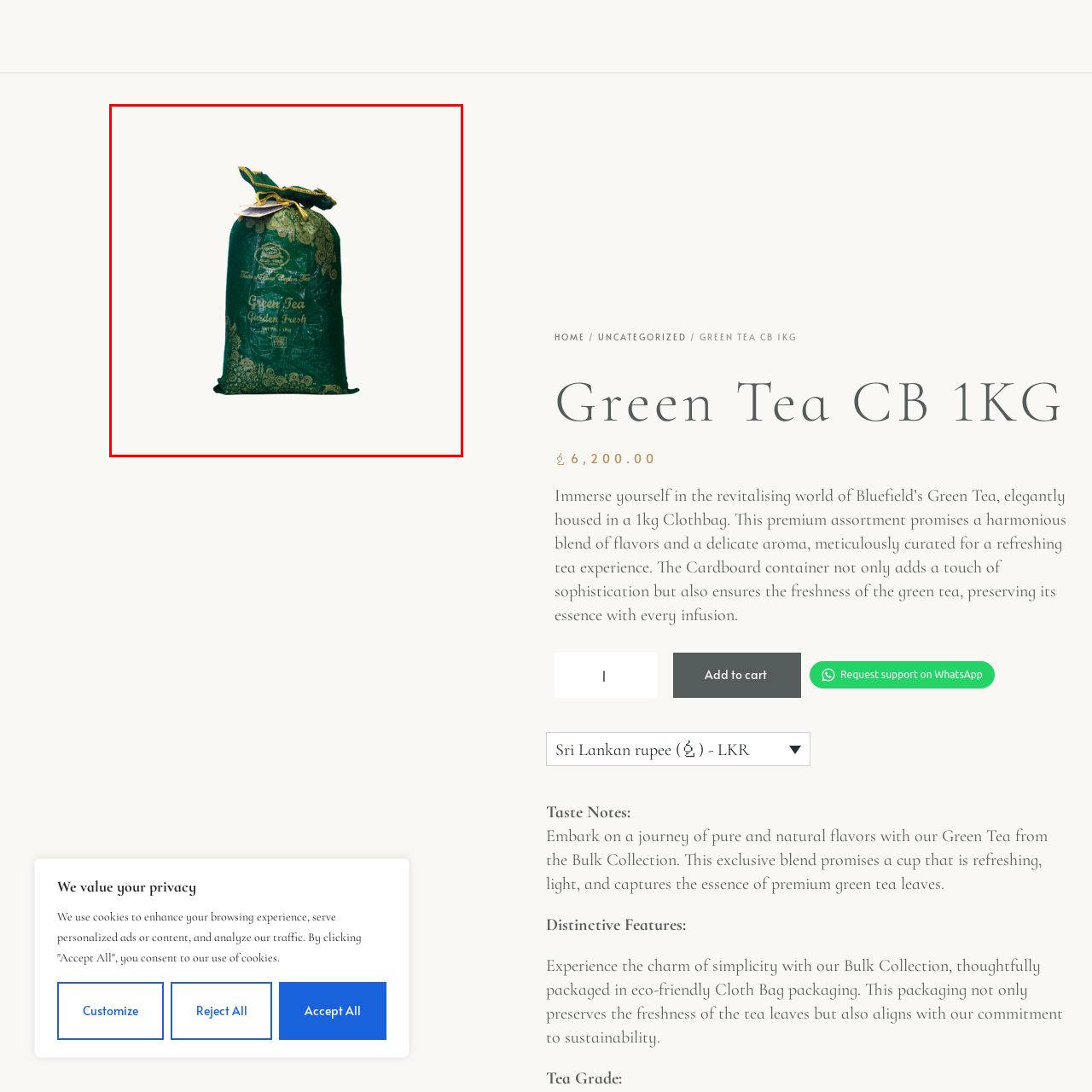Provide a comprehensive description of the image highlighted by the red bounding box.

The image features a beautifully designed 1 kg cloth bag of Green Tea, specifically labeled as "Green Tea Garden Fresh." The vibrant green fabric is adorned with intricate golden patterns, creating an elegant and visually appealing presentation. A decorative twist tie at the top adds a charming touch, while the branding prominently displayed on the bag reflects a commitment to quality. This packaging not only enhances the aesthetic appeal but also represents the freshness and premium nature of the tea enclosed within. Ideal for tea enthusiasts, this product promises a delightful and refreshing experience with every infusion.